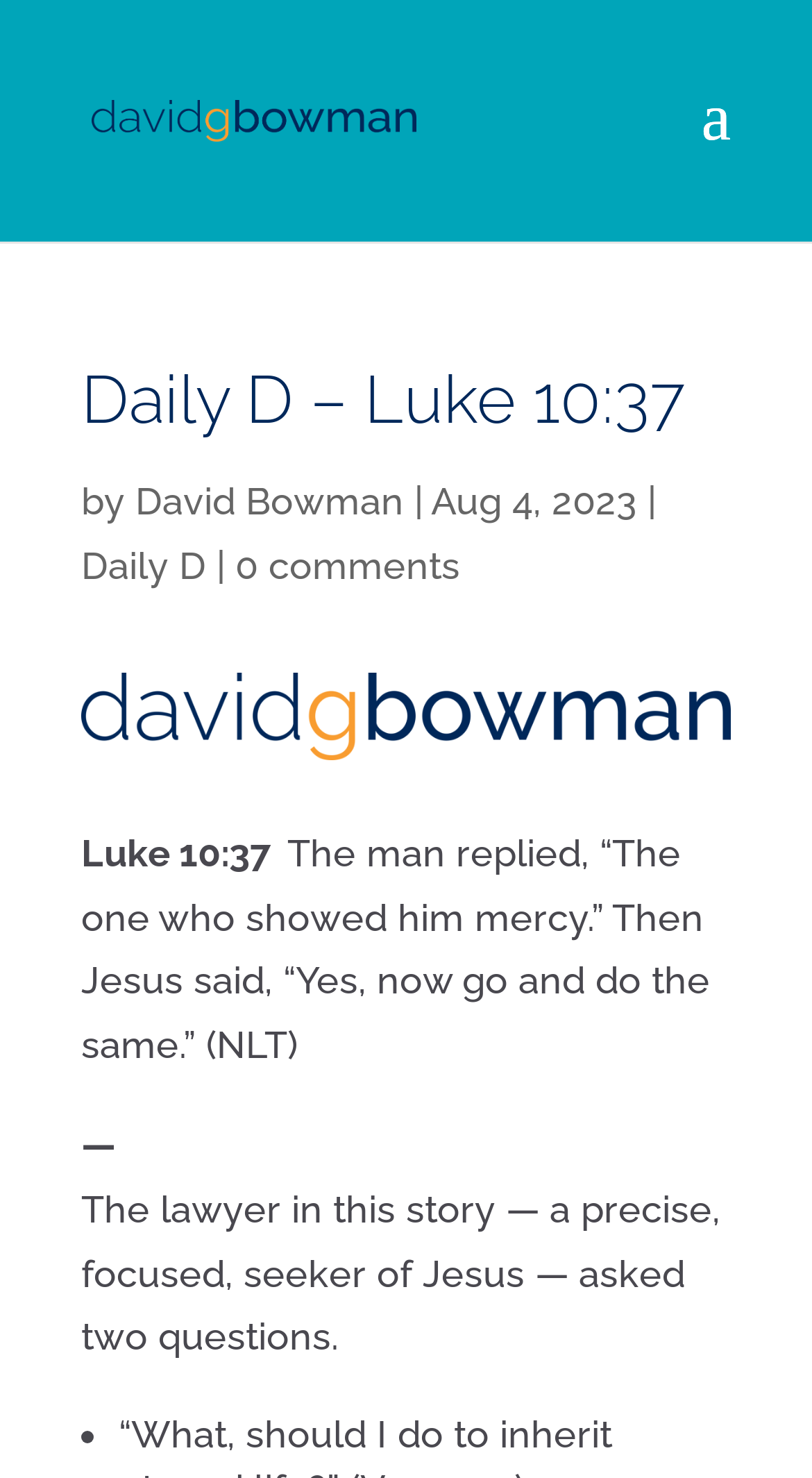Find the coordinates for the bounding box of the element with this description: "alt="David G. Bowman"".

[0.113, 0.071, 0.513, 0.101]